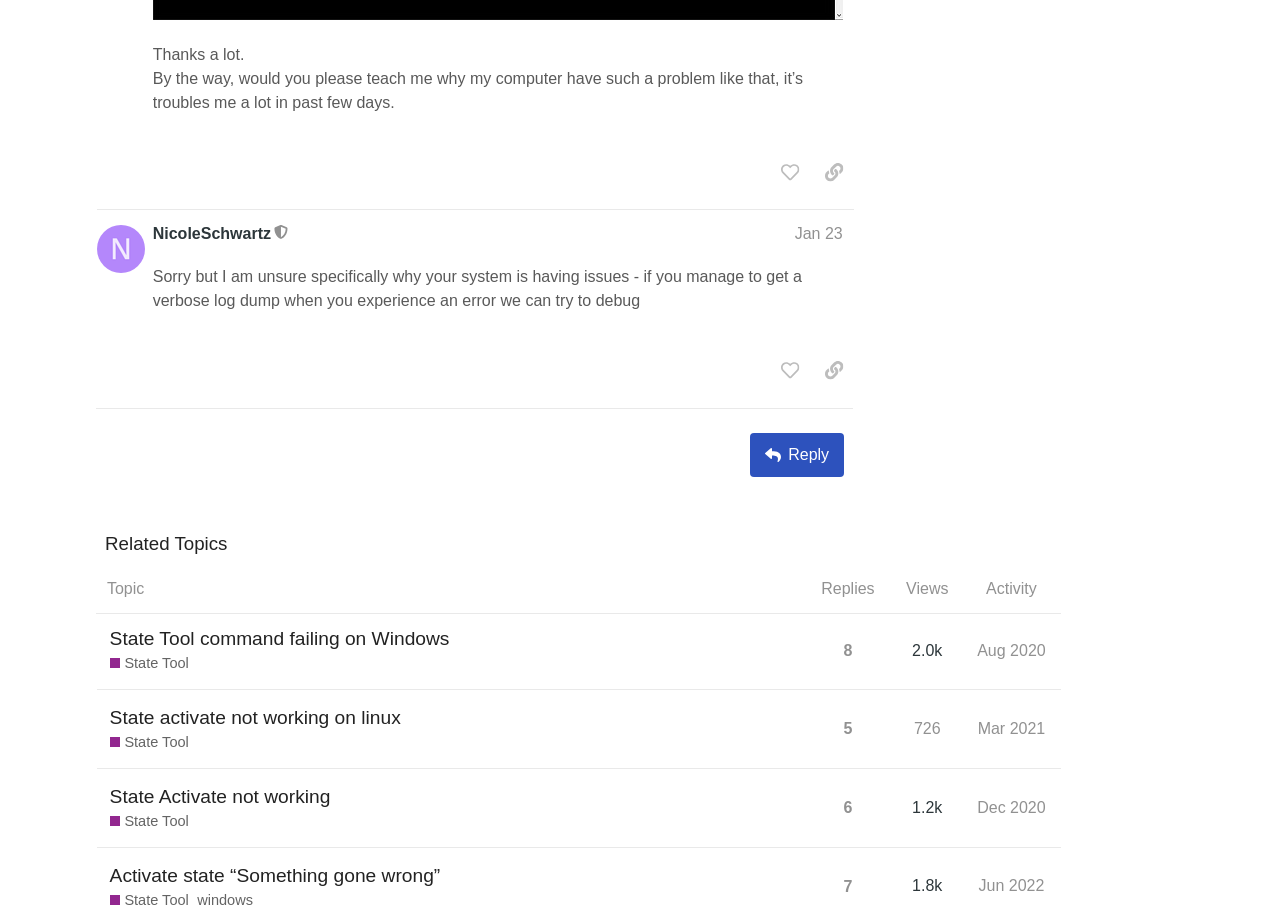What is the category of the topic 'State Activate not working on linux'?
Please provide a full and detailed response to the question.

I found the answer by looking at the link 'State Tool' in the gridcell 'State activate not working on linux', which indicates that the topic belongs to the State Tool category.